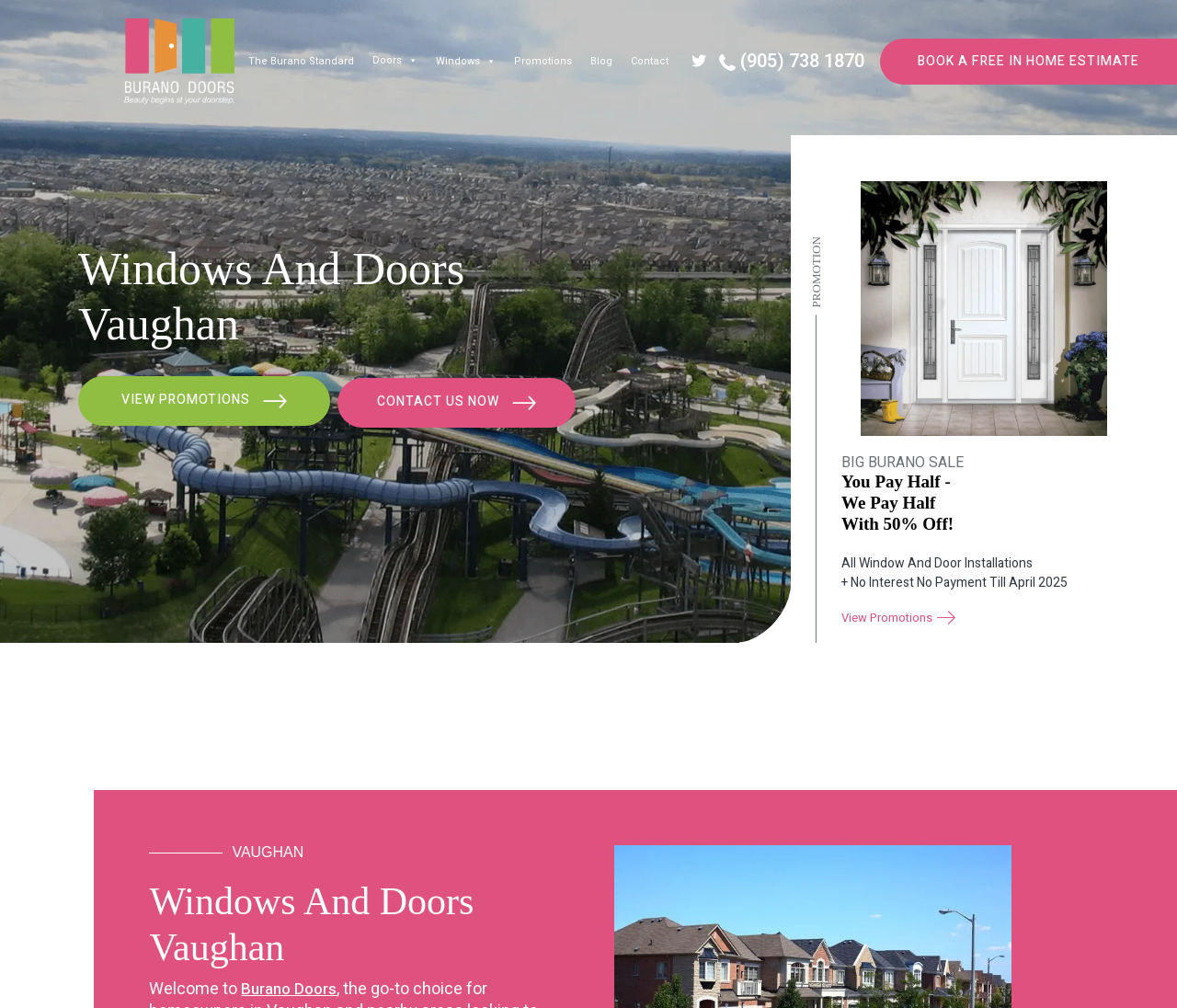Consider the image and give a detailed and elaborate answer to the question: 
What is the company name on the logo?

The logo is located at the top left corner of the webpage, and it has a link with the text 'Burano Logo'. Therefore, the company name on the logo is Burano.